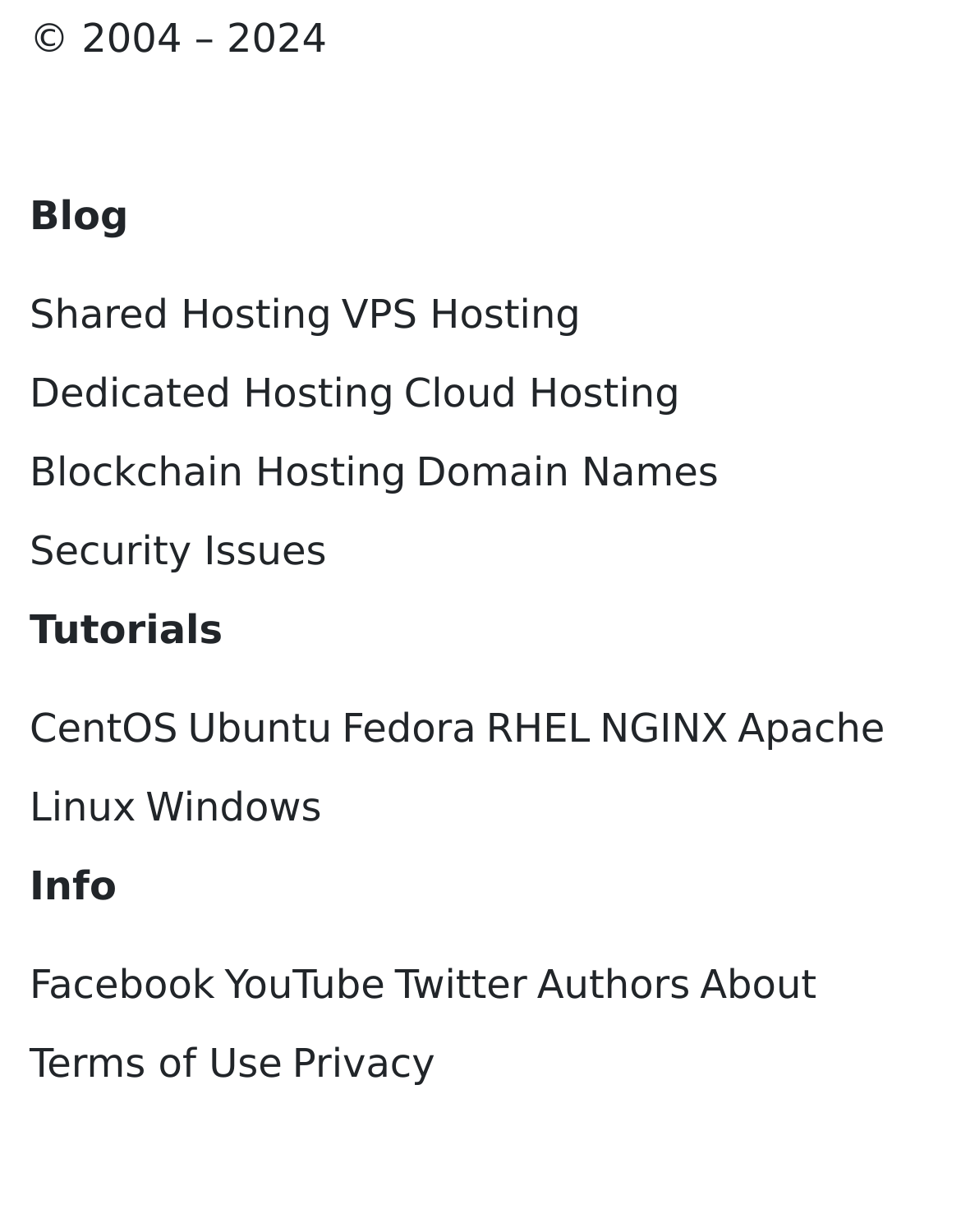How many social media platforms are linked?
Using the visual information from the image, give a one-word or short-phrase answer.

3